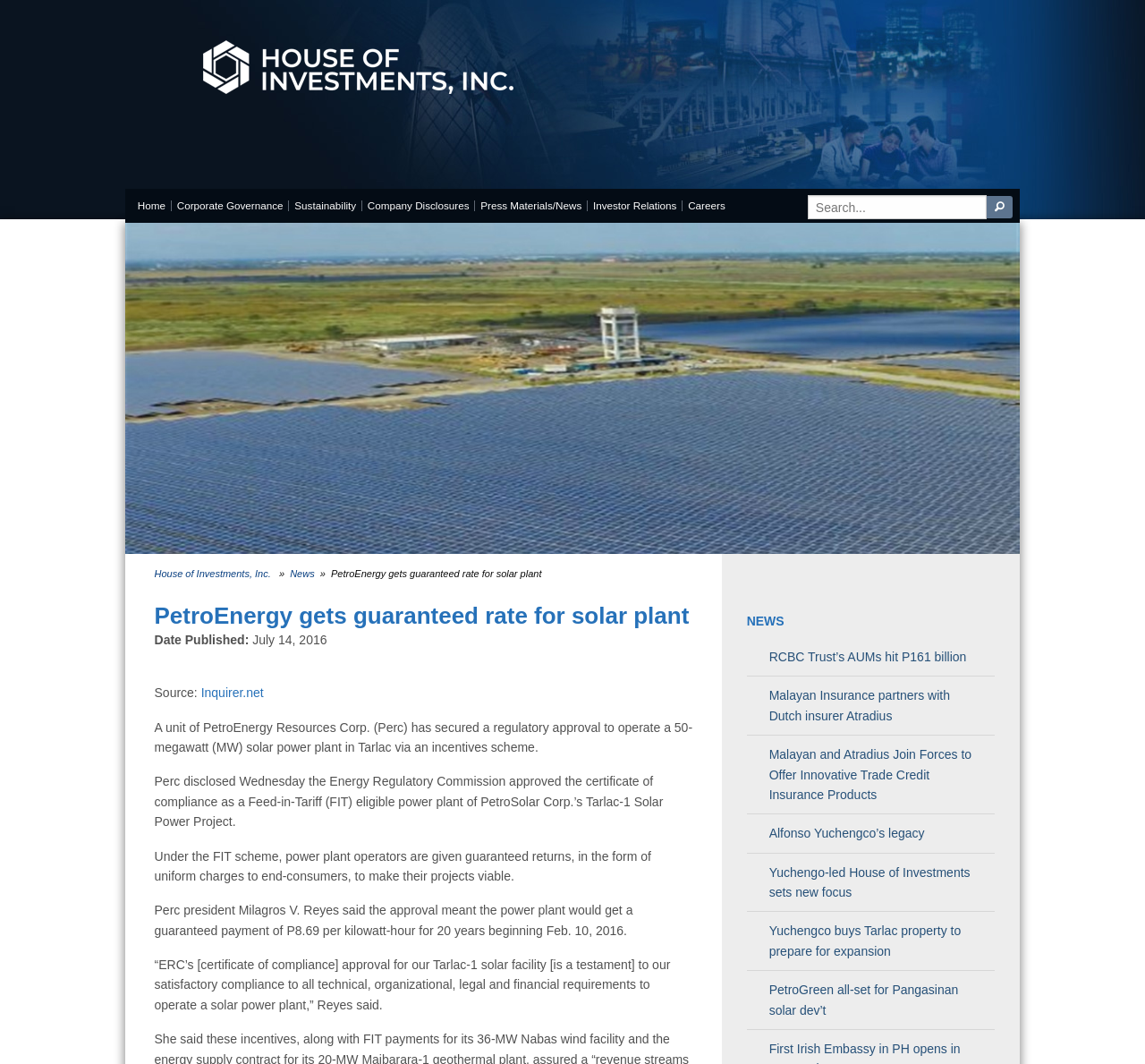What is the name of the president of Perc mentioned in the article?
Using the image, answer in one word or phrase.

Milagros V. Reyes